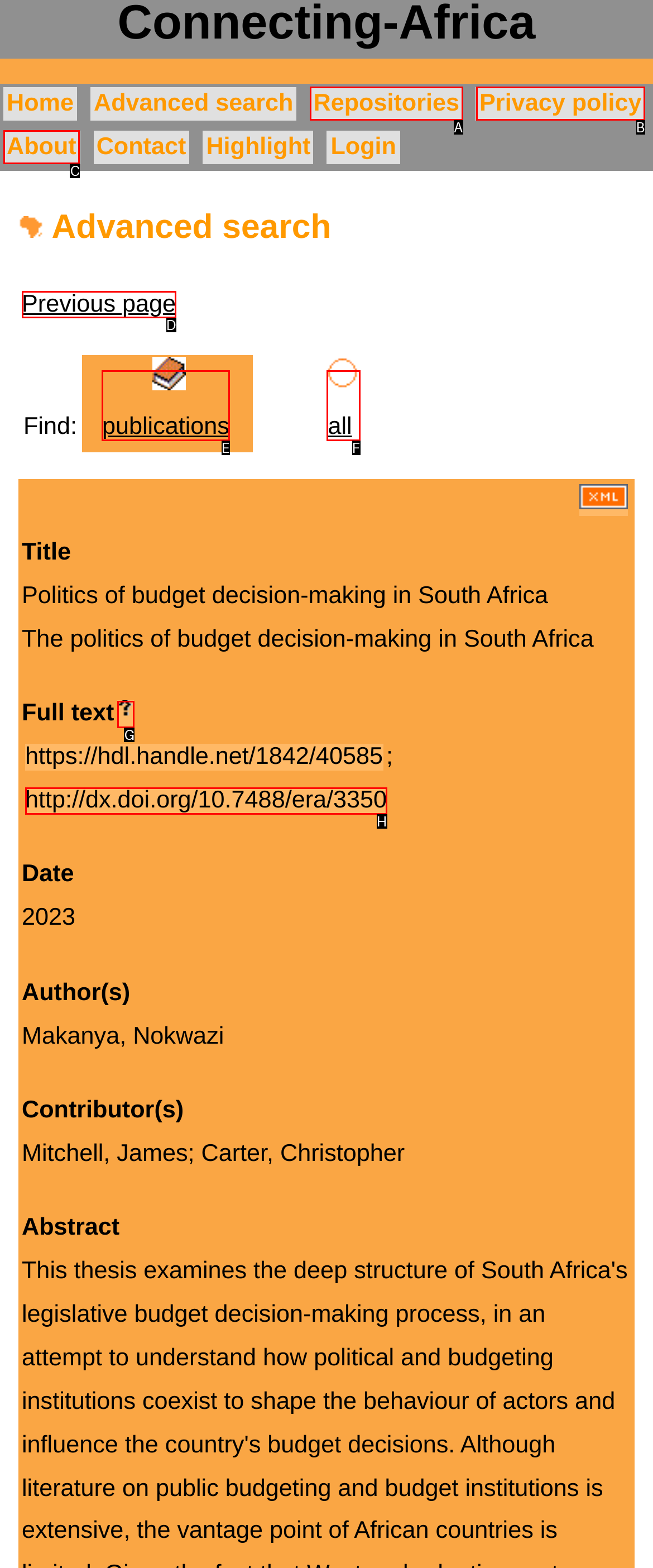Given the description: parent_node: Full text, select the HTML element that best matches it. Reply with the letter of your chosen option.

G